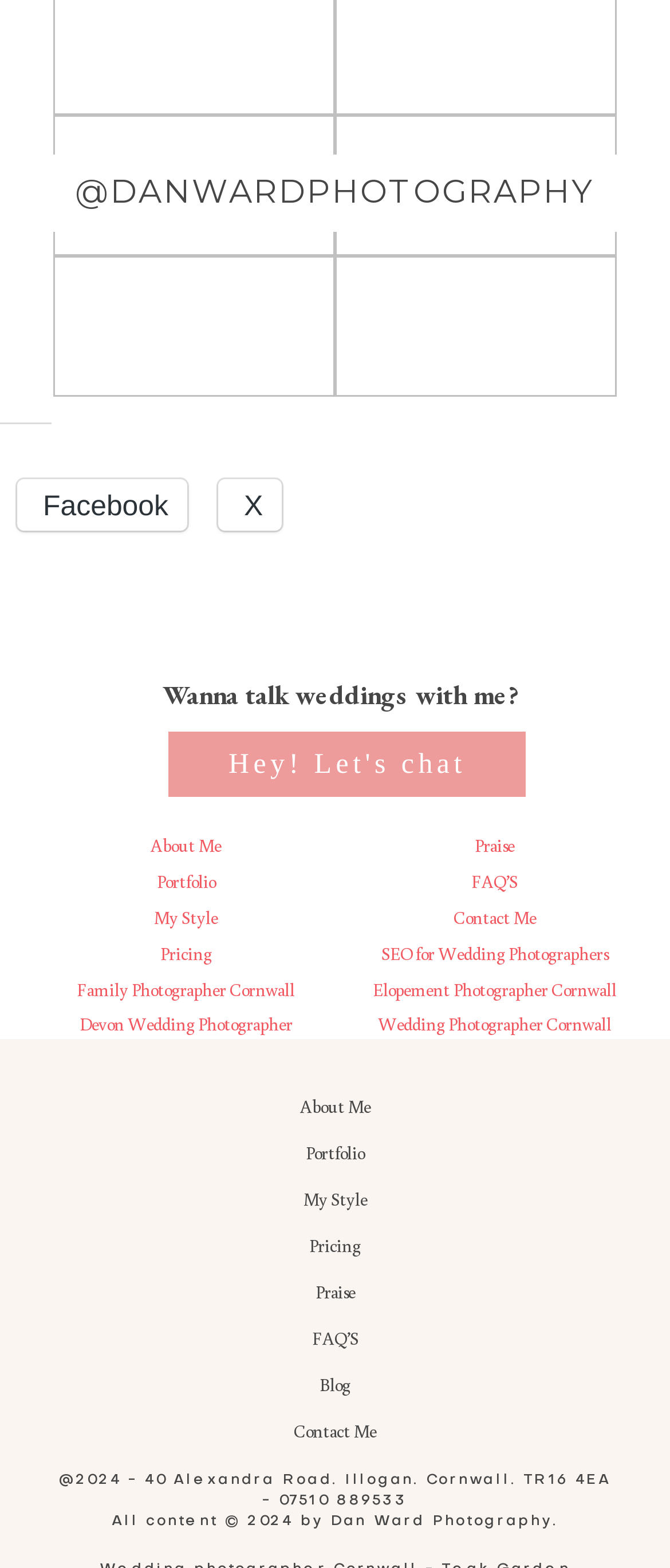What is the photographer's location?
Use the image to answer the question with a single word or phrase.

Cornwall